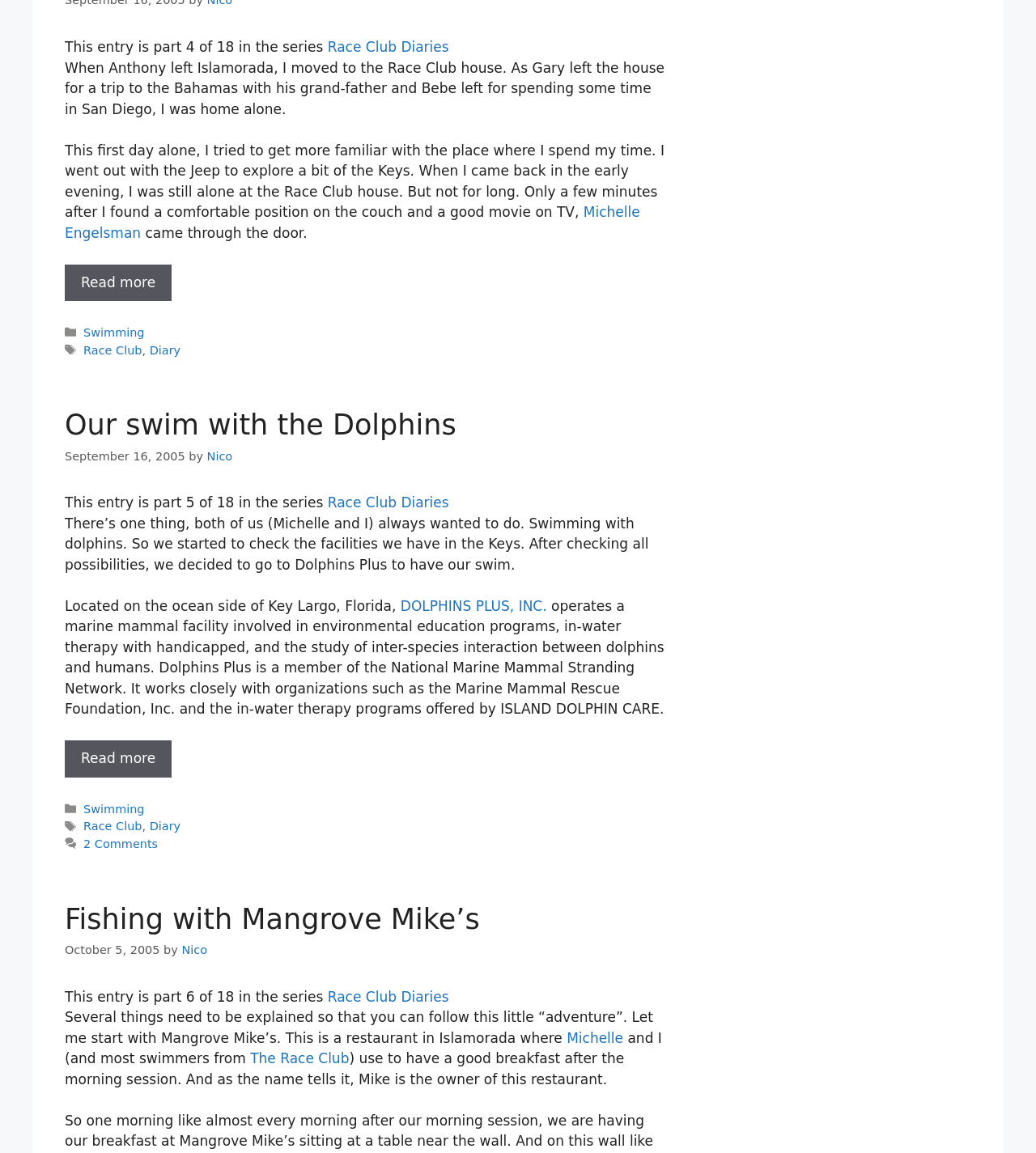Locate the bounding box coordinates of the clickable region necessary to complete the following instruction: "Read more about Fishing with Mangrove Mike’s". Provide the coordinates in the format of four float numbers between 0 and 1, i.e., [left, top, right, bottom].

[0.062, 0.783, 0.463, 0.811]